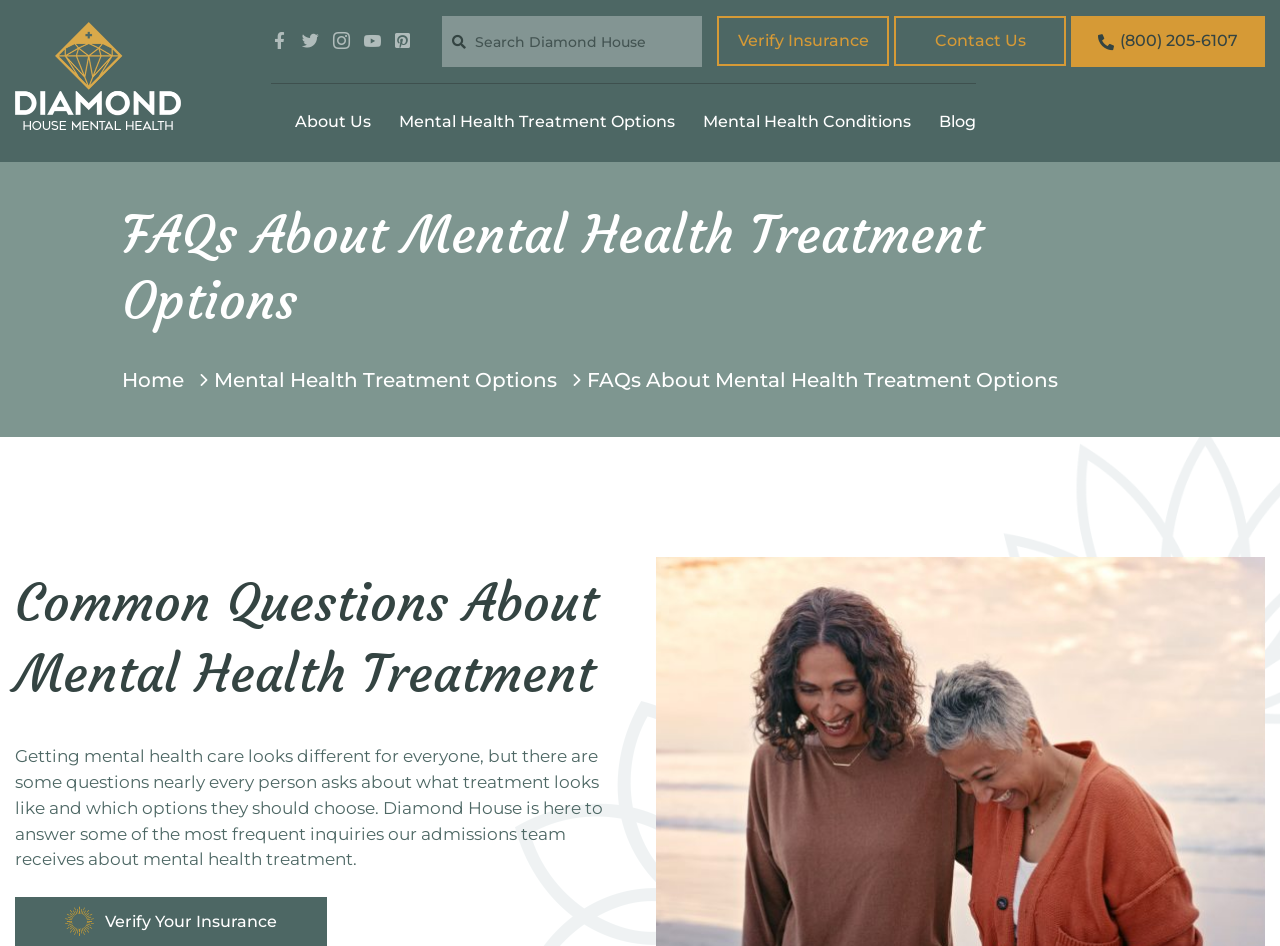Locate and extract the text of the main heading on the webpage.

FAQs About Mental Health Treatment Options